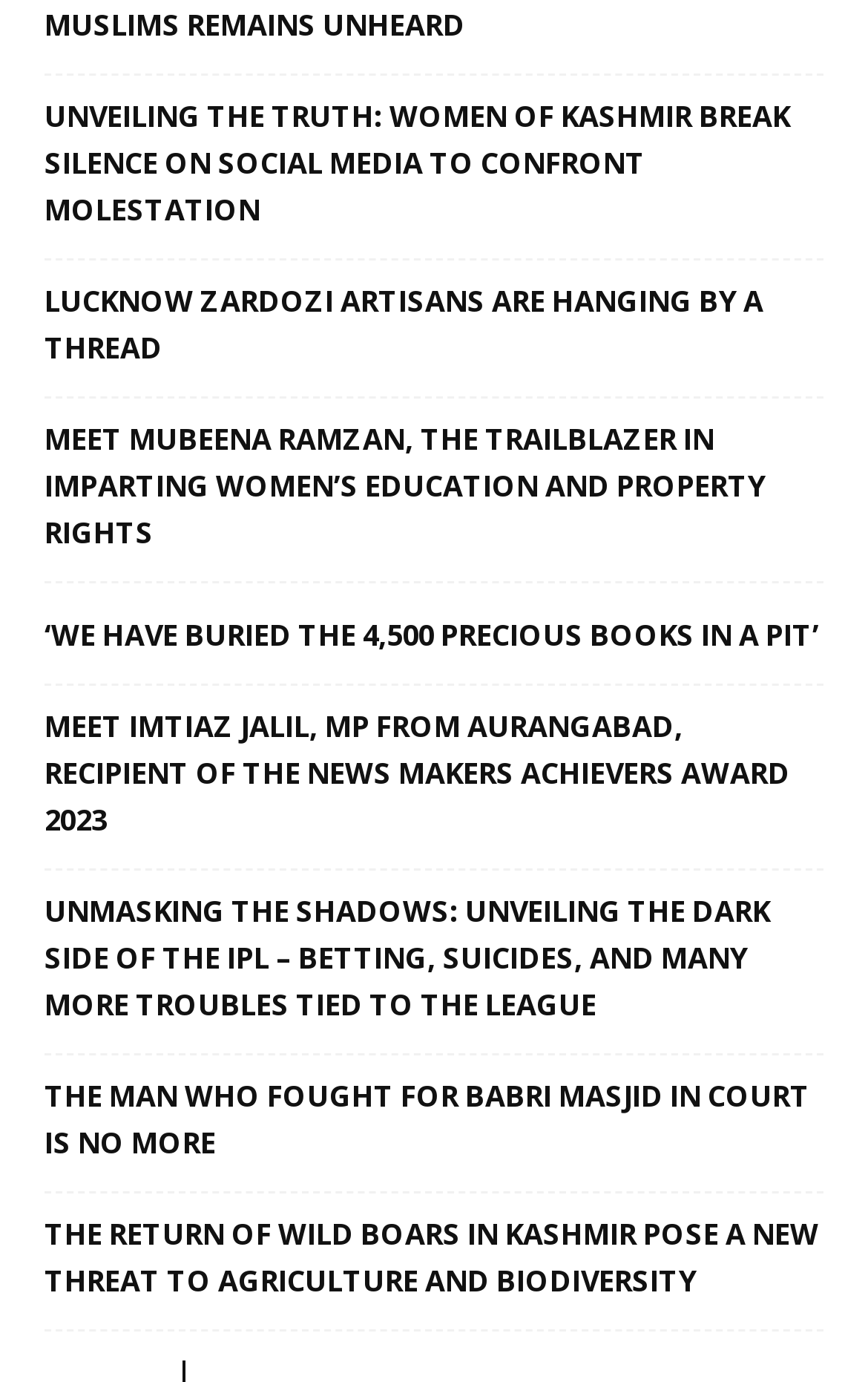Could you specify the bounding box coordinates for the clickable section to complete the following instruction: "click on accent pillows"?

None